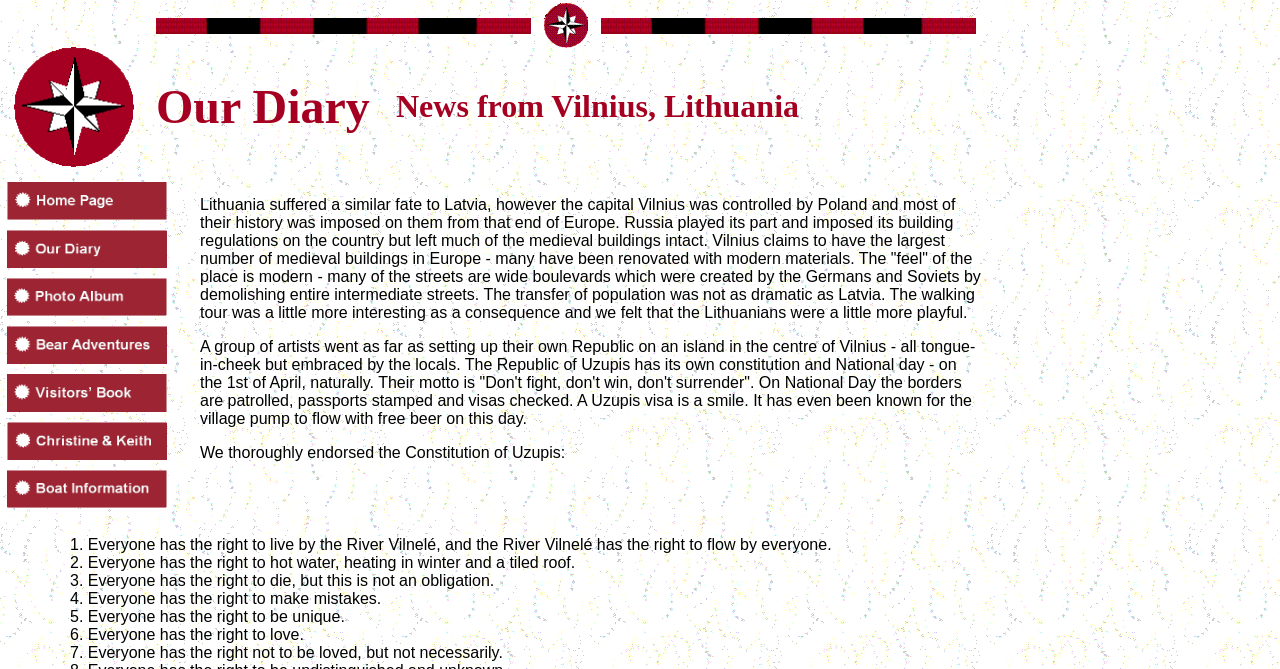Find and specify the bounding box coordinates that correspond to the clickable region for the instruction: "View the image on the right".

[0.47, 0.027, 0.762, 0.051]